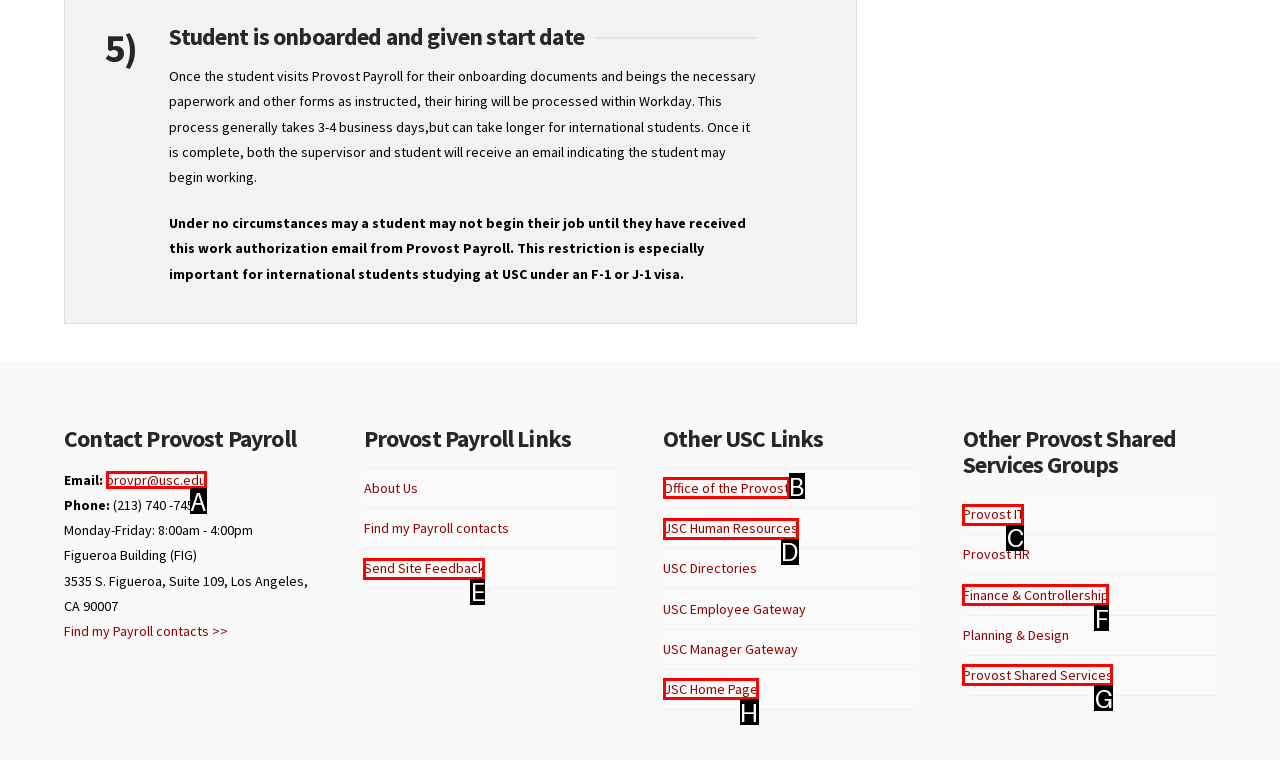Which option should be clicked to execute the task: Learn more about 'MCG Multifunction Cardiogram'?
Reply with the letter of the chosen option.

None